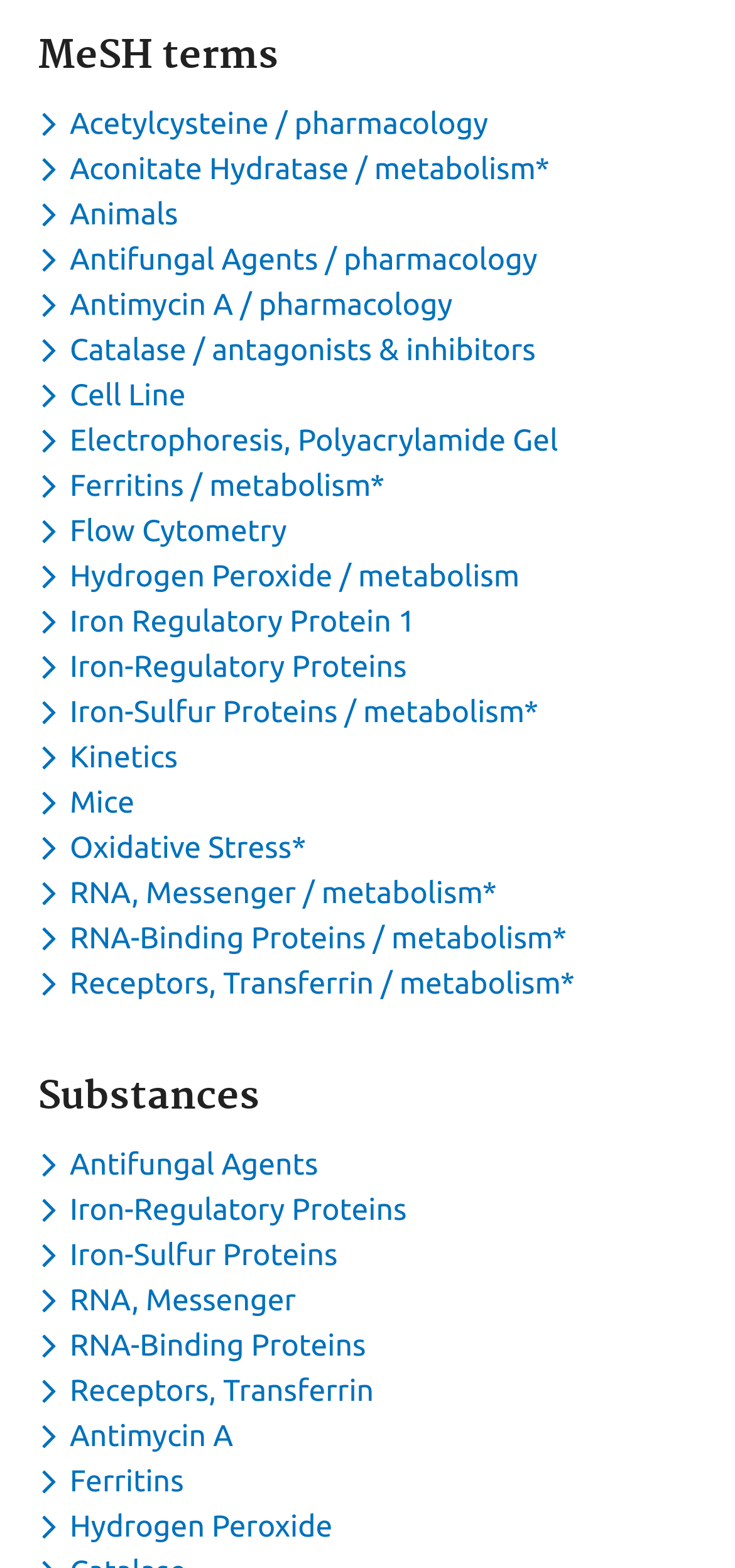Pinpoint the bounding box coordinates of the element to be clicked to execute the instruction: "Show more about Iron Regulatory Protein 1".

[0.051, 0.385, 0.578, 0.407]